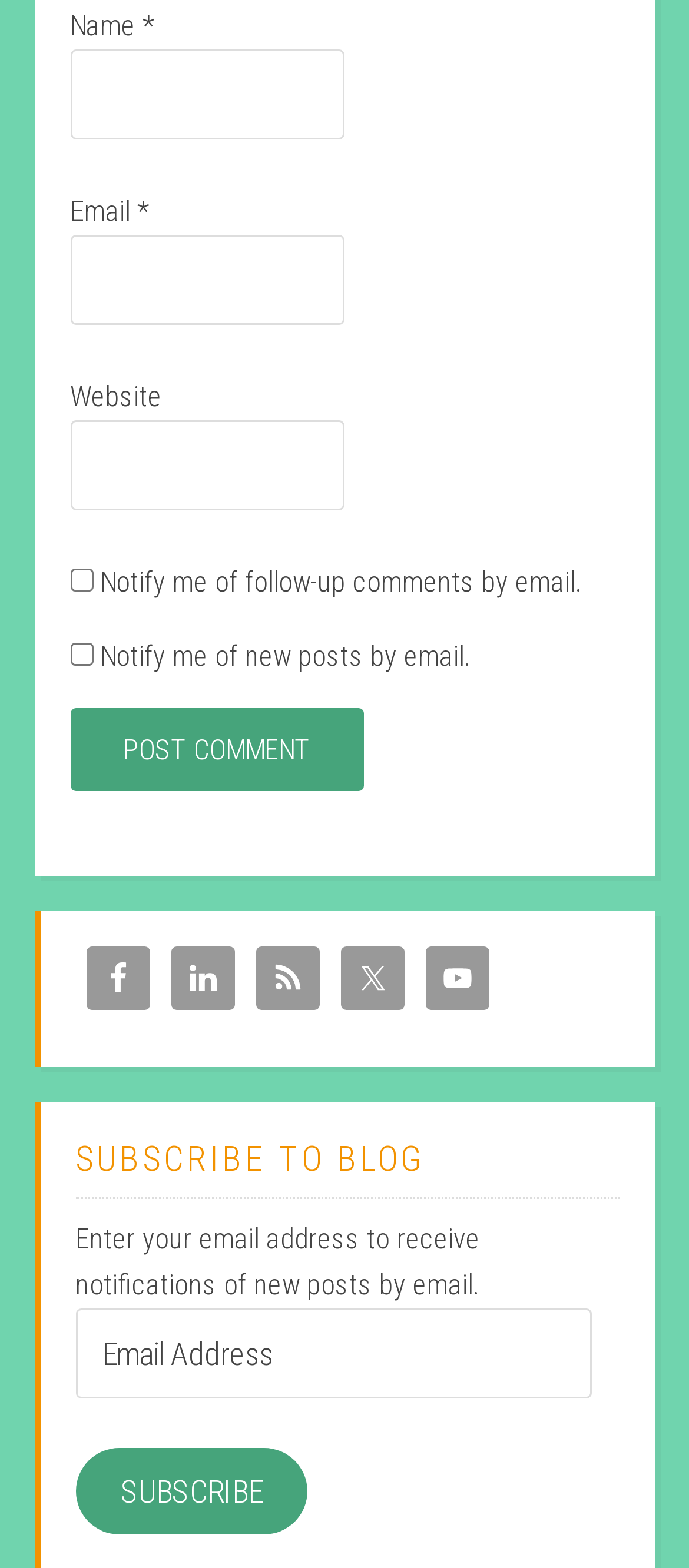Provide the bounding box coordinates of the HTML element this sentence describes: "RSS".

[0.371, 0.604, 0.463, 0.644]